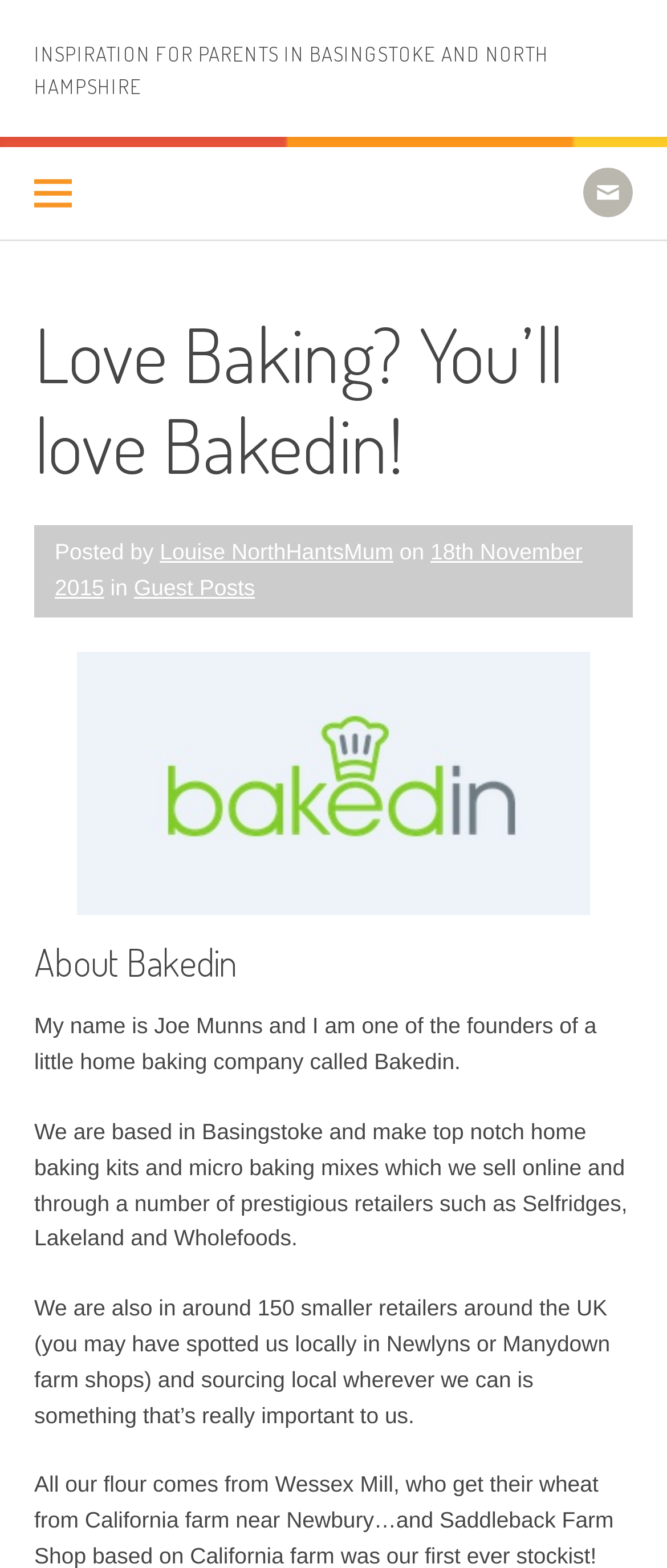Using the provided description Twitter, find the bounding box coordinates for the UI element. Provide the coordinates in (top-left x, top-left y, bottom-right x, bottom-right y) format, ensuring all values are between 0 and 1.

None